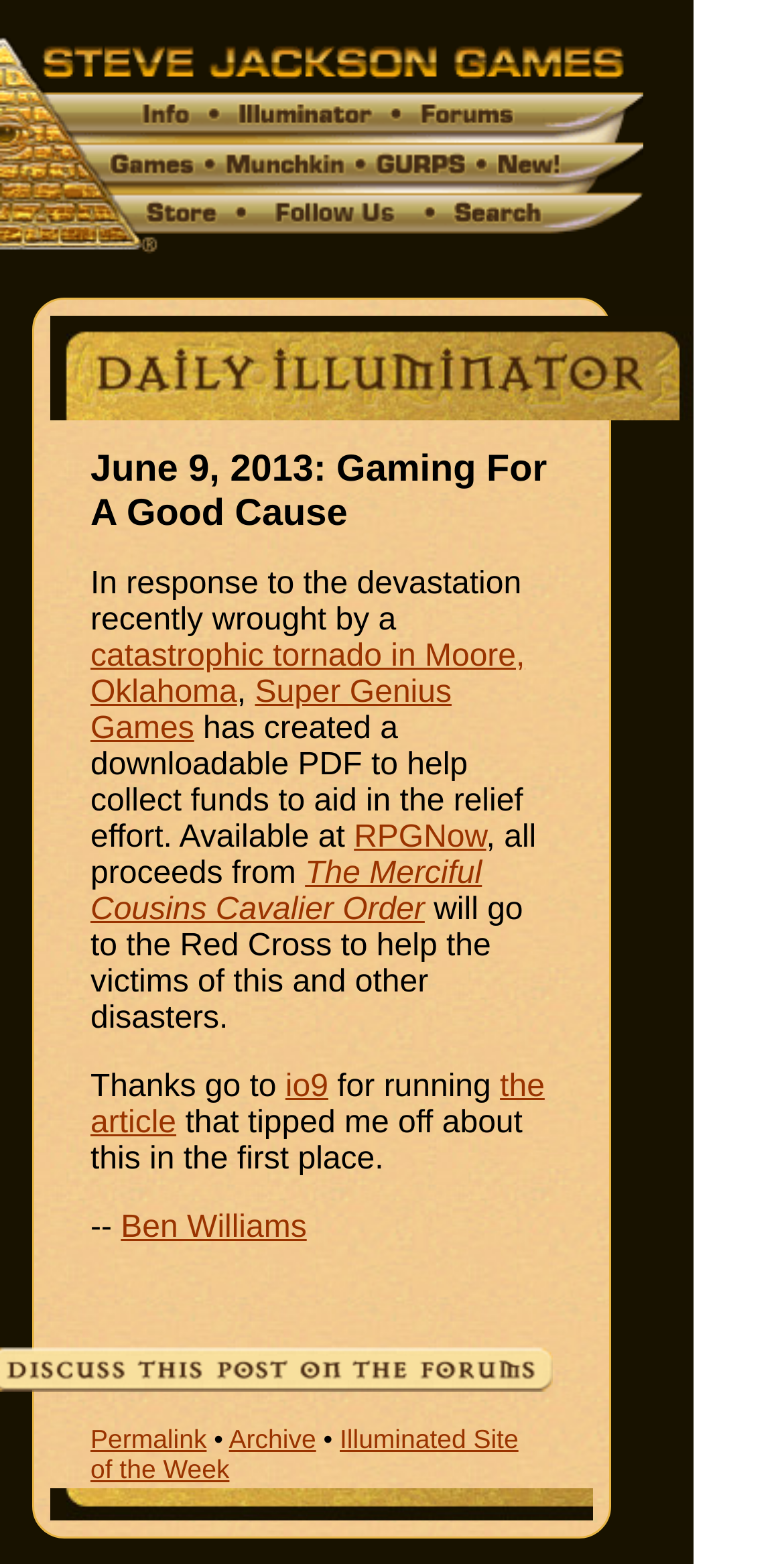Provide the bounding box coordinates for the area that should be clicked to complete the instruction: "Visit Super Genius Games".

[0.115, 0.431, 0.576, 0.476]